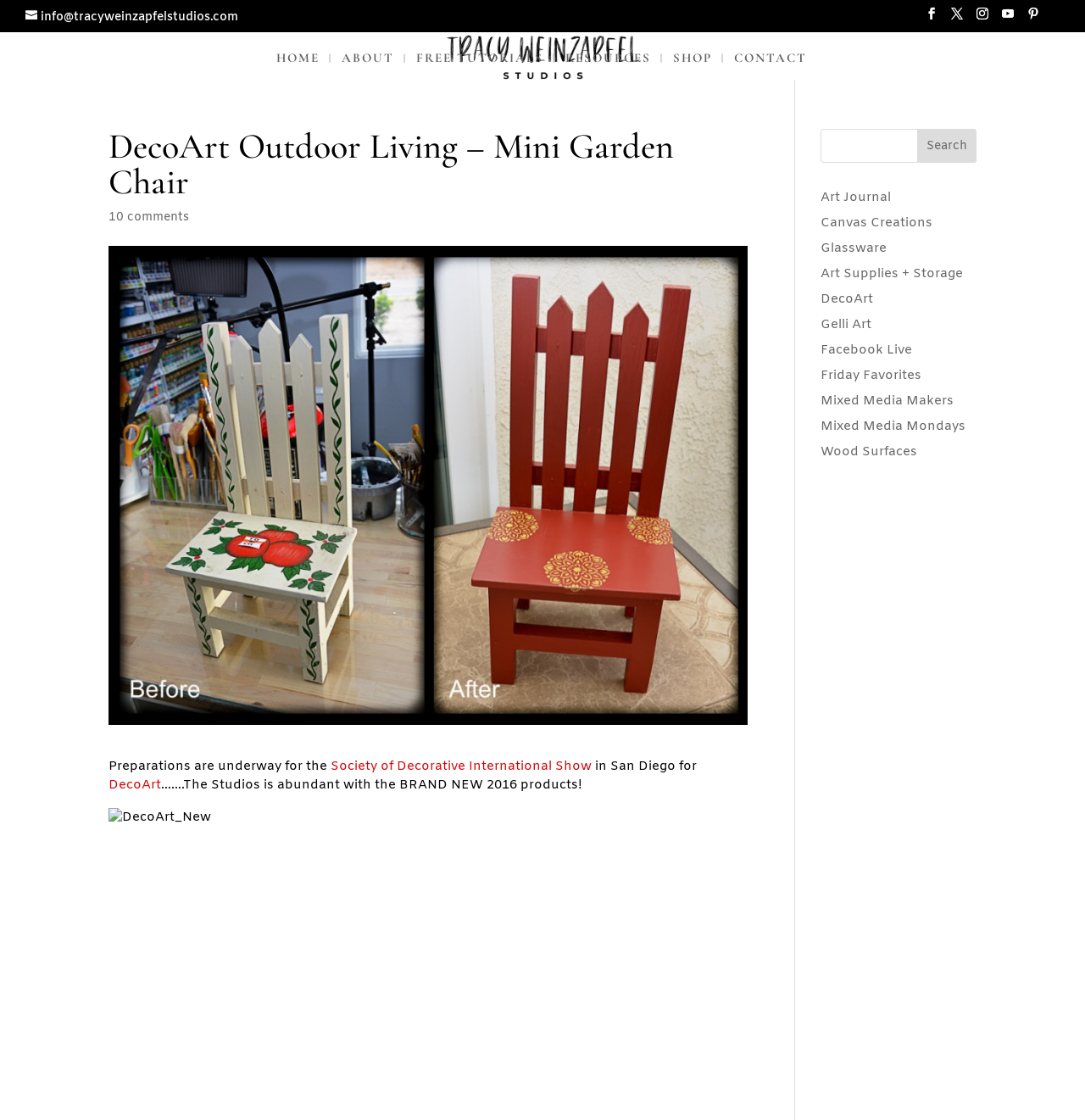Find the bounding box coordinates of the element to click in order to complete this instruction: "search for something". The bounding box coordinates must be four float numbers between 0 and 1, denoted as [left, top, right, bottom].

[0.756, 0.115, 0.9, 0.146]